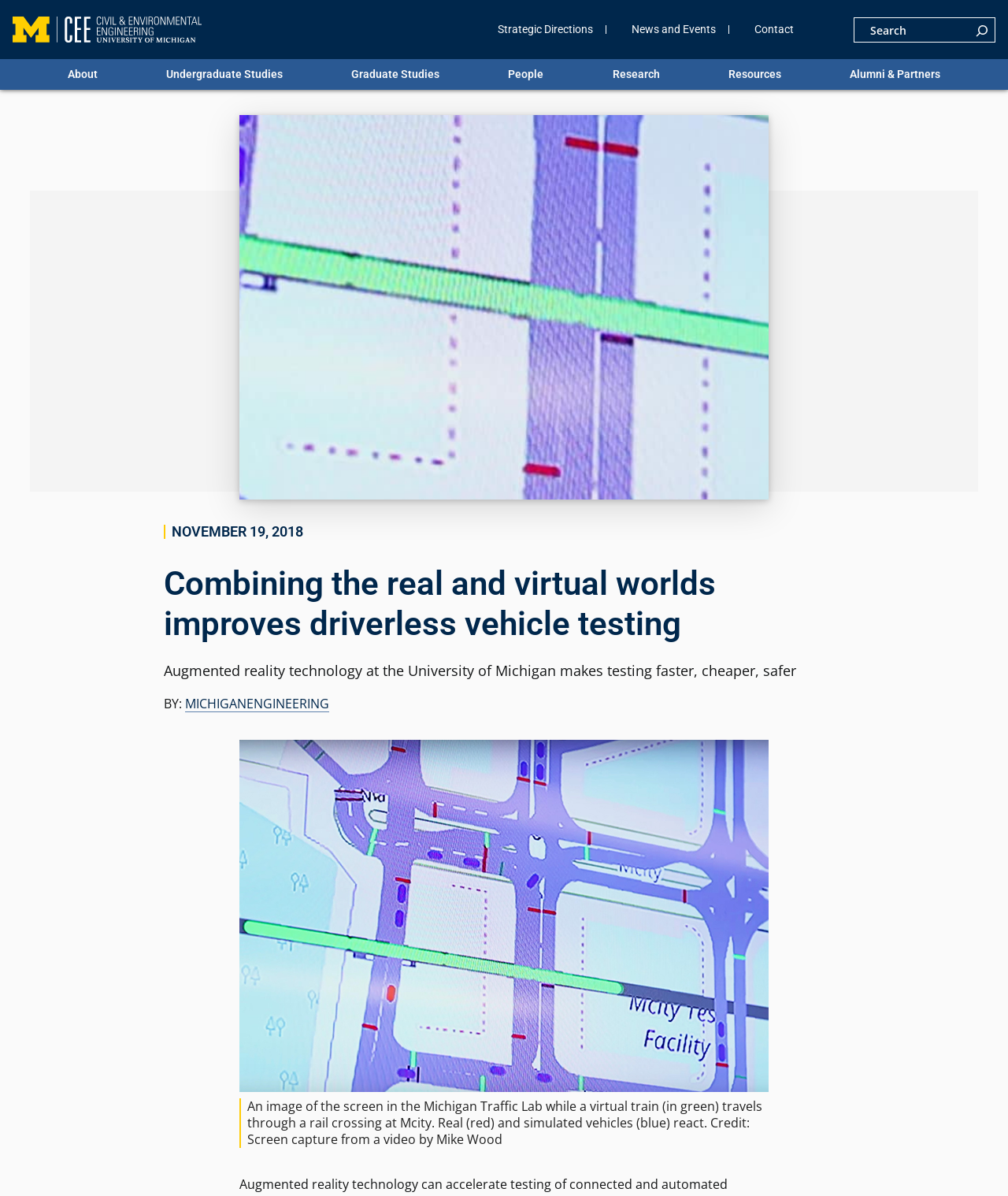Identify the bounding box coordinates of the area you need to click to perform the following instruction: "Click the logo of the Department of Civil and Environmental Engineering at the University of Michigan".

[0.012, 0.014, 0.2, 0.036]